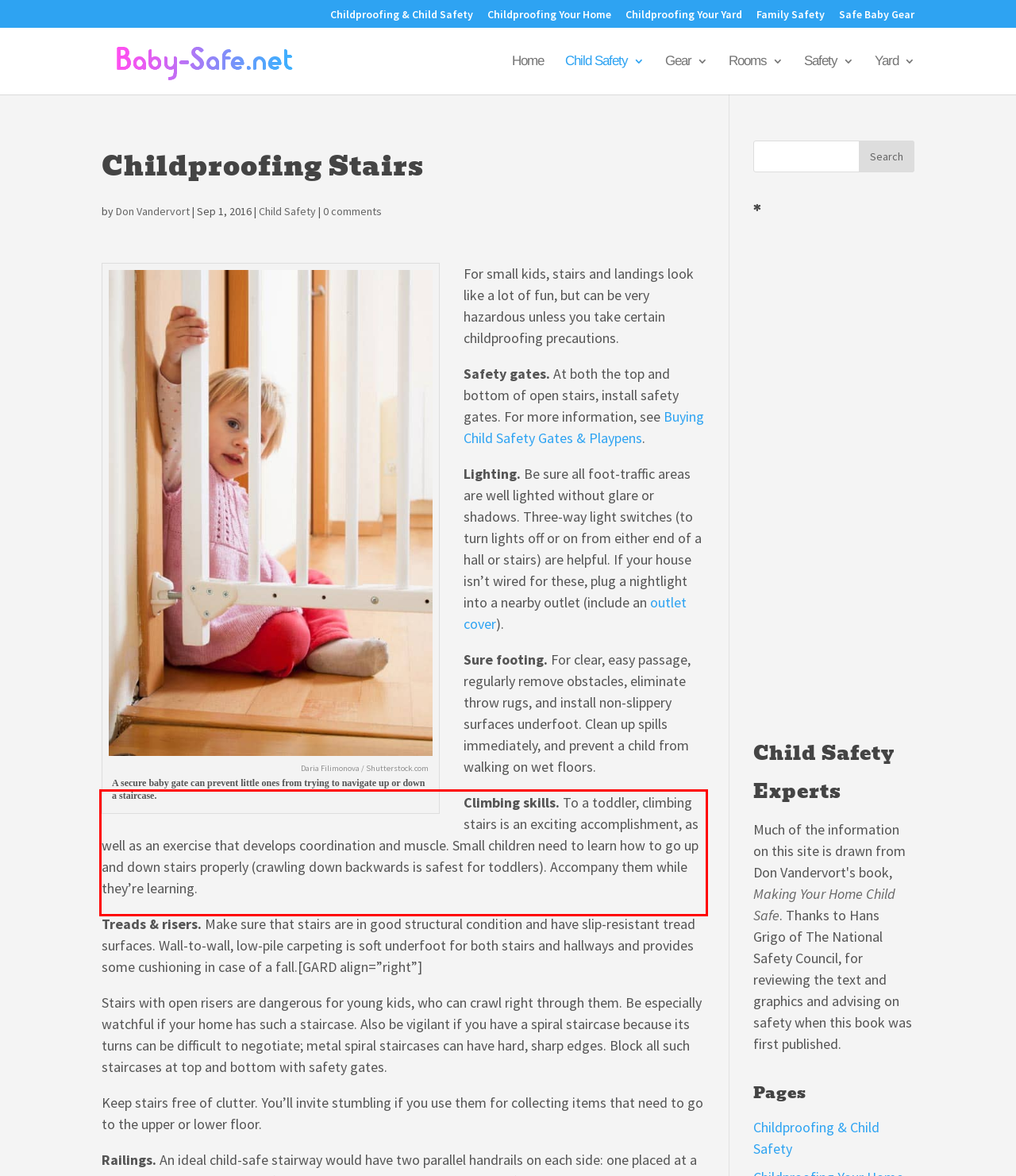The screenshot you have been given contains a UI element surrounded by a red rectangle. Use OCR to read and extract the text inside this red rectangle.

Climbing skills. To a toddler, climbing stairs is an exciting accomplishment, as well as an exercise that develops coordination and muscle. Small children need to learn how to go up and down stairs properly (crawling down backwards is safest for toddlers). Accompany them while they’re learning.